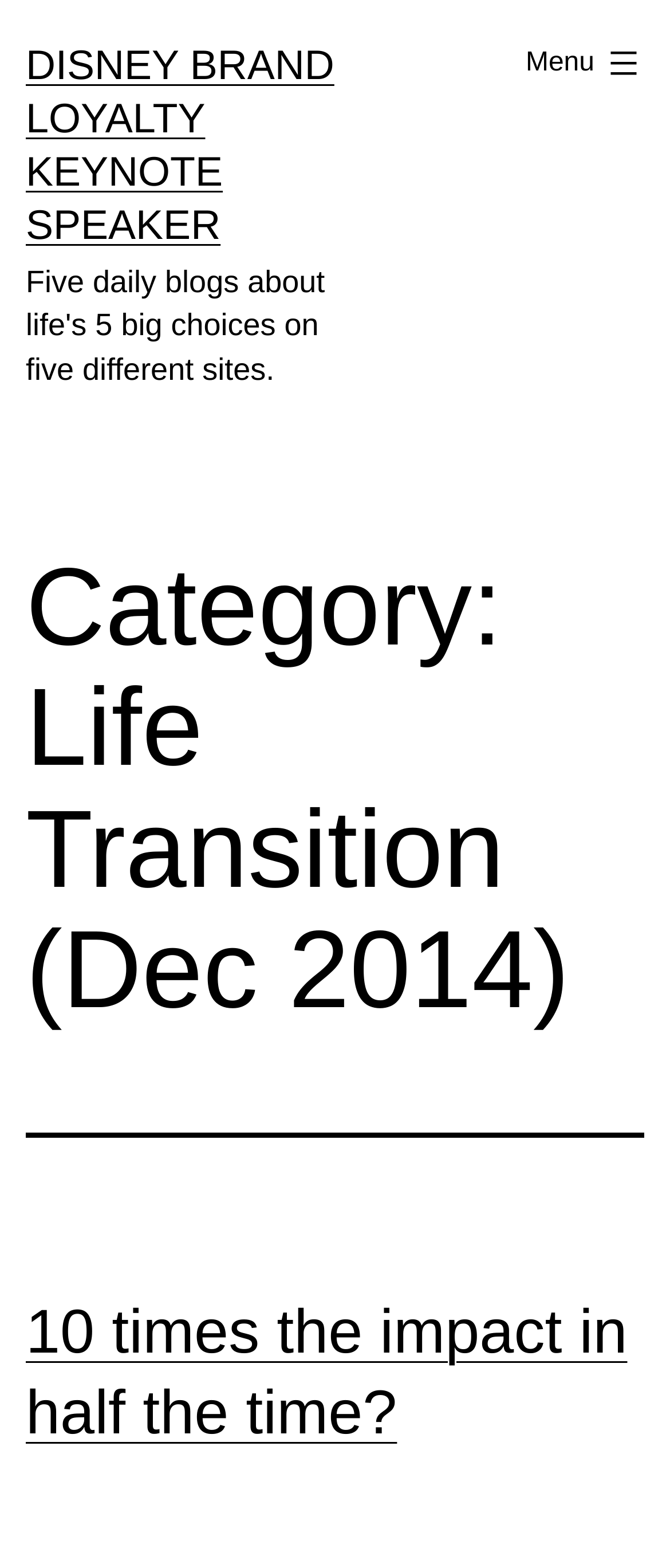Please provide a one-word or phrase answer to the question: 
Is the menu expanded?

No